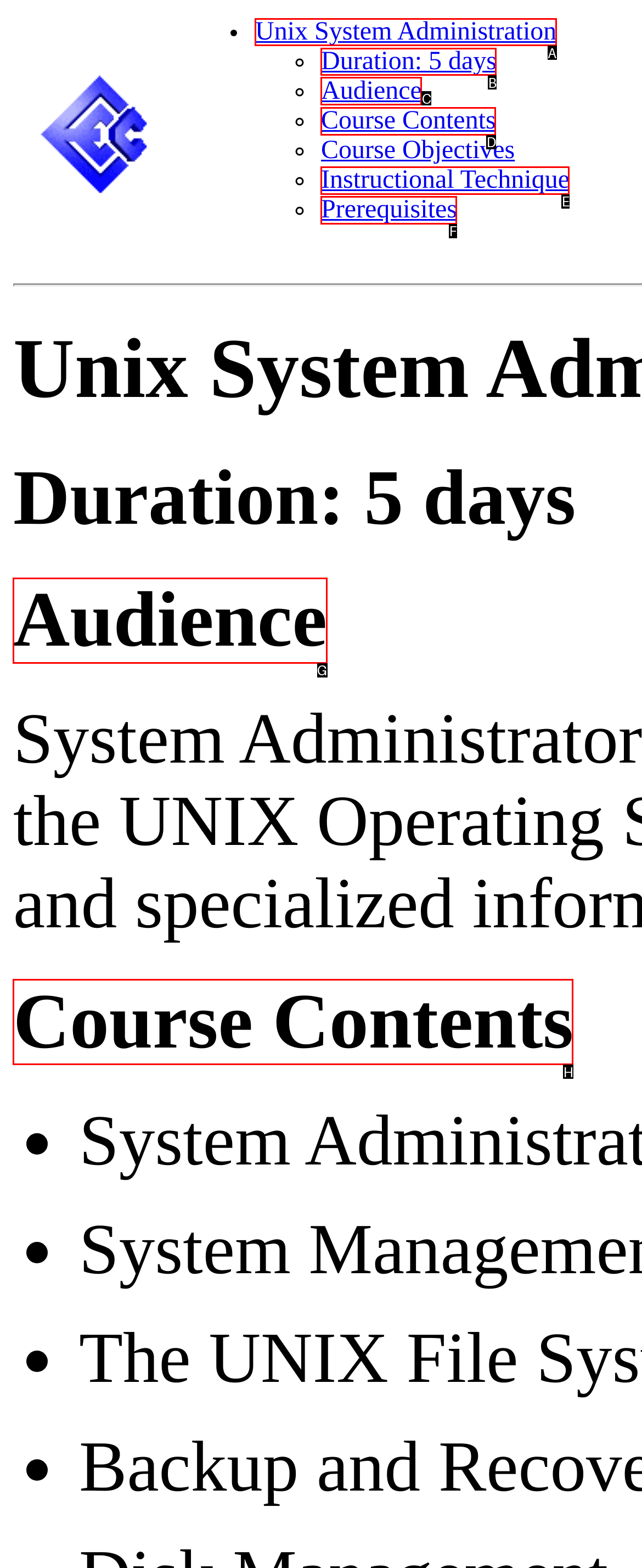Given the description: Audience, identify the HTML element that fits best. Respond with the letter of the correct option from the choices.

C